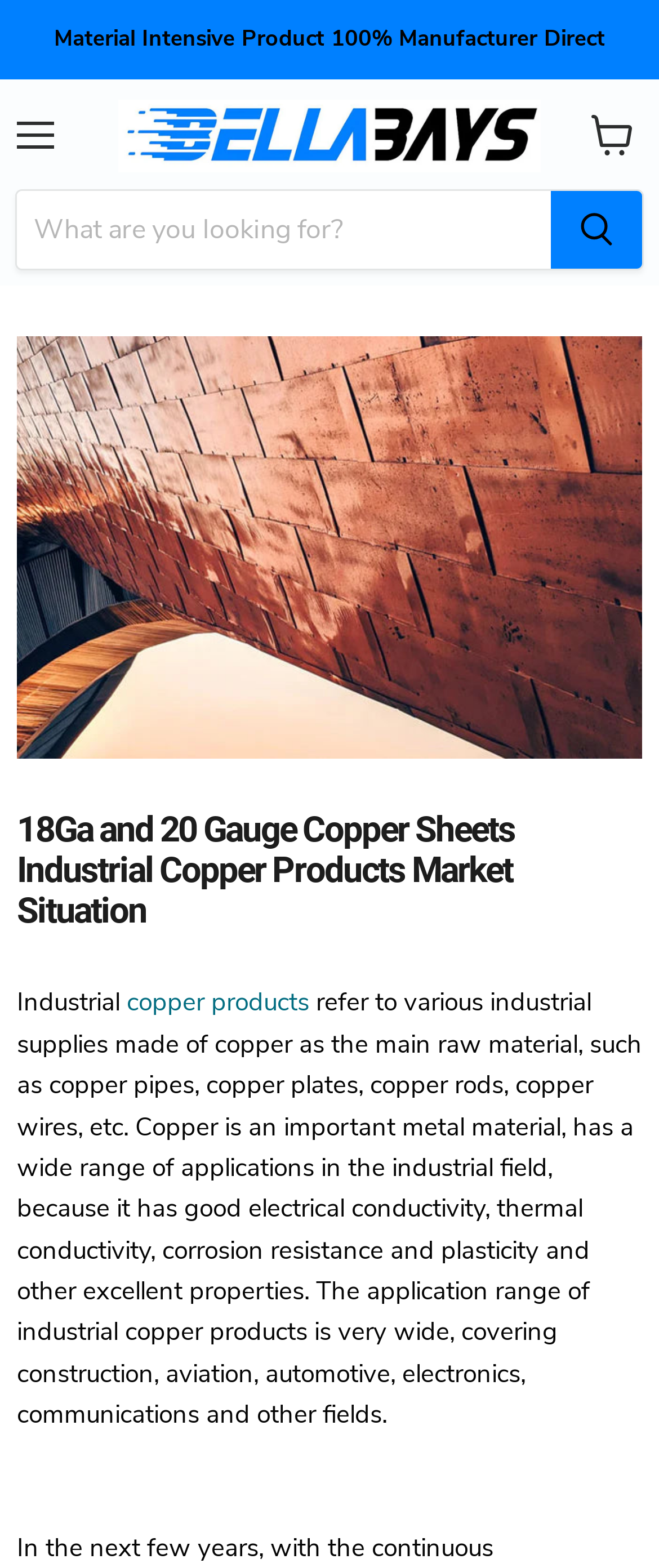Illustrate the webpage thoroughly, mentioning all important details.

The webpage appears to be about industrial copper products, specifically 18 Gugea and 20 Gauge Copper Sheets. At the top, there is a header with the title "Material Intensive Product 100% Manufacturer Direct" and a "Menu" button on the left. To the right of the header, there is a table with a link. Below the header, there is a search bar with a "Search" button and a "Product" label.

On the top-right corner, there is a "View cart" link with a small image next to it. Below the search bar, there is a large figure that spans the entire width of the page, containing a small image related to 18Ga and 20 Gauge Copper Sheets Industrial Copper Products Market Situation. 

Below the figure, there is a heading with the same title as the image, followed by a link to "copper products". The main content of the page is a paragraph of text that describes industrial copper products, their properties, and their wide range of applications in various fields, including construction, aviation, automotive, electronics, and communications. The text is divided into two sections, with a small gap in between.